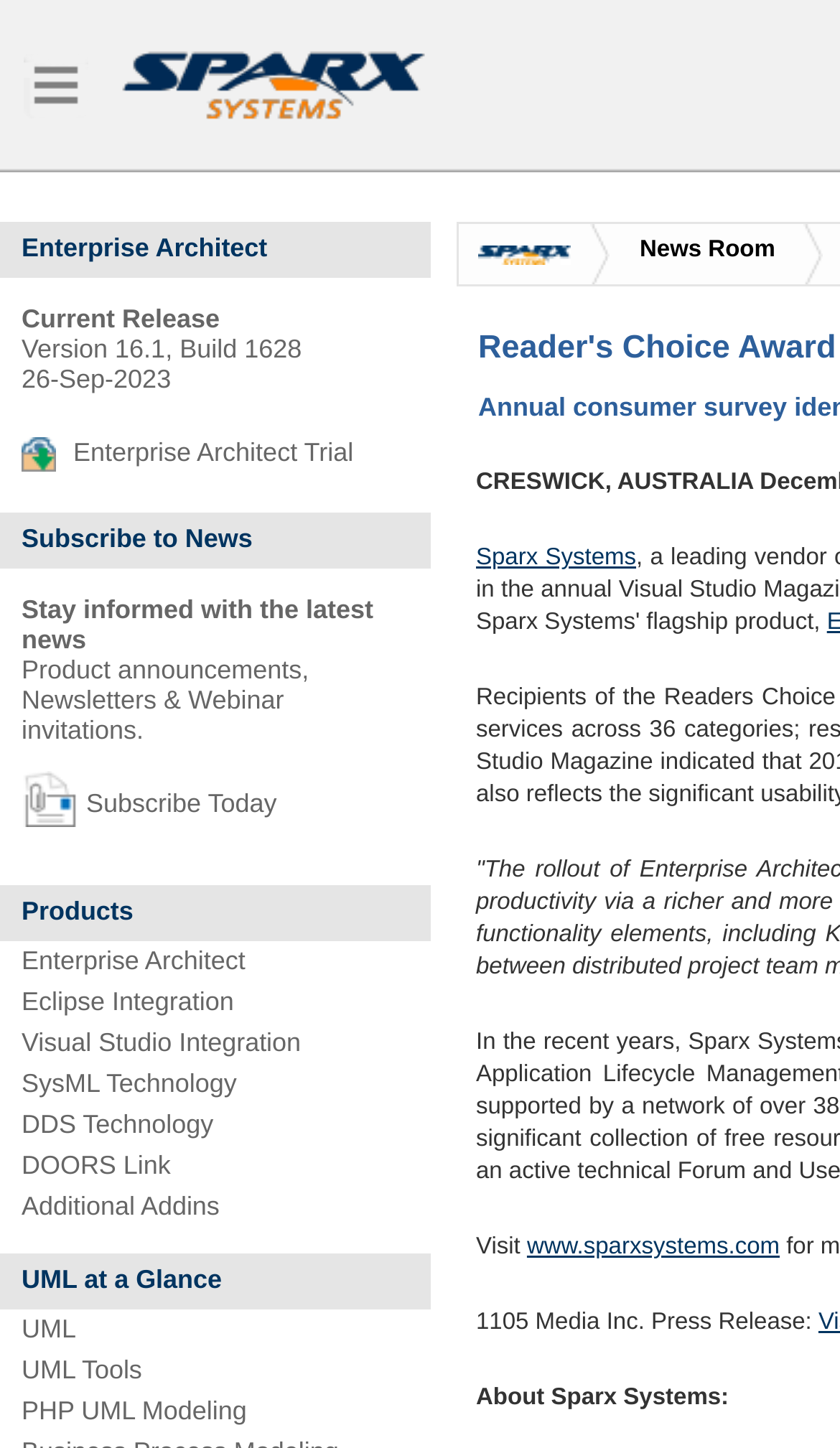Provide the bounding box coordinates of the UI element that matches the description: "SysML Technology".

[0.0, 0.735, 0.51, 0.763]